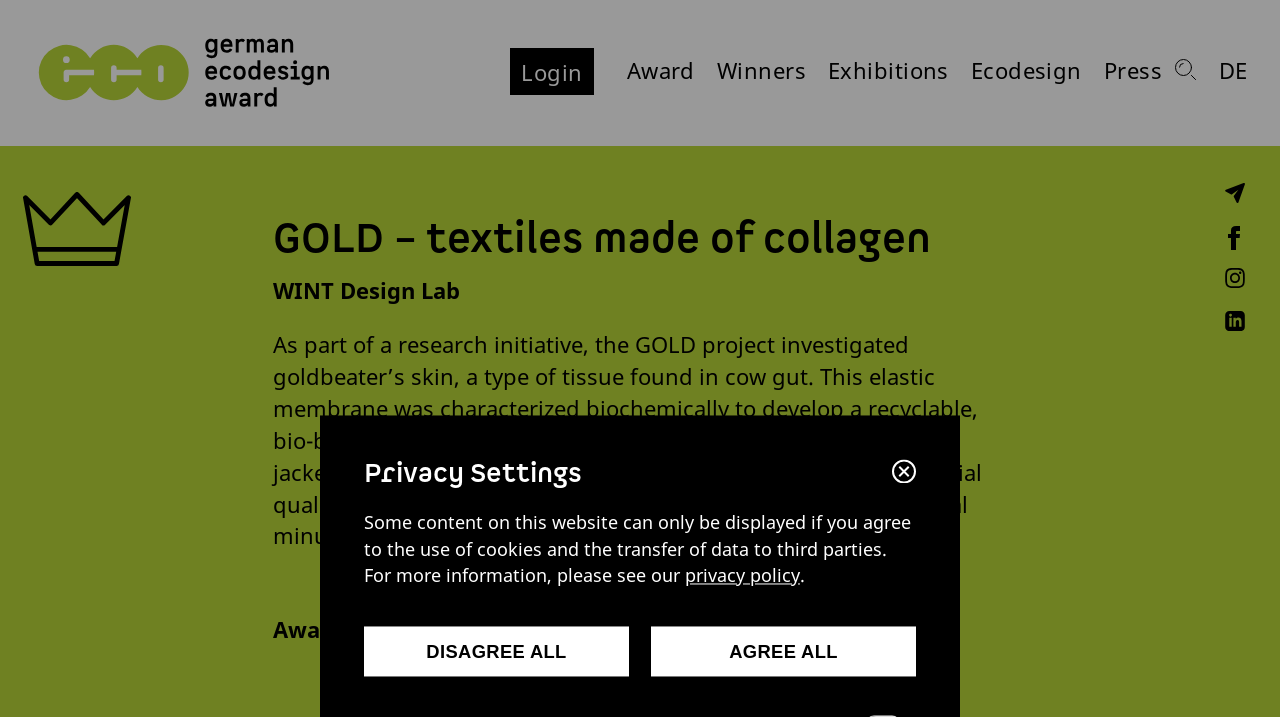Describe all visible elements and their arrangement on the webpage.

The webpage appears to be about the Bundespreis Ecodesign, an award that recognizes sustainable and outstandingly designed products, services, and concepts. 

At the top left corner, there is a logo of the Bundespreis Ecodesign, accompanied by a link to the logo. To the right of the logo, there are several links, including "Login", "Award", "Winners", "2023", "Exhibitions", "Ecodesign", "Press", and "show search bar". These links are arranged horizontally and are positioned near the top of the page. 

Further to the right, there are links to different language options, including "DE", as well as links to subscribe to a newsletter and social media pages of the Bundespreis Ecodesign. 

Below the top navigation bar, there is a heading that reads "GOLD – textiles made of collagen", which is the main content of the page. This heading is followed by a subheading that reads "WINT Design Lab". 

The main content of the page describes a project called GOLD, which involves developing a recyclable, bio-based, and vegan high-performance textile from goldbeater's skin, a type of tissue found in cow gut. The text explains the characteristics of the material and its potential applications, including the development of a lightweight rain jacket. 

At the bottom of the page, there is a link that indicates that the GOLD project is an award winner in the category "Konzept" in 2023. 

In the bottom right corner, there is a button and a heading that reads "Privacy Settings". Below this heading, there is a paragraph of text that explains the use of cookies and data transfer on the website, followed by a link to the privacy policy. There are also two buttons, "DISAGREE ALL" and "AGREE ALL", which allow users to manage their privacy settings.